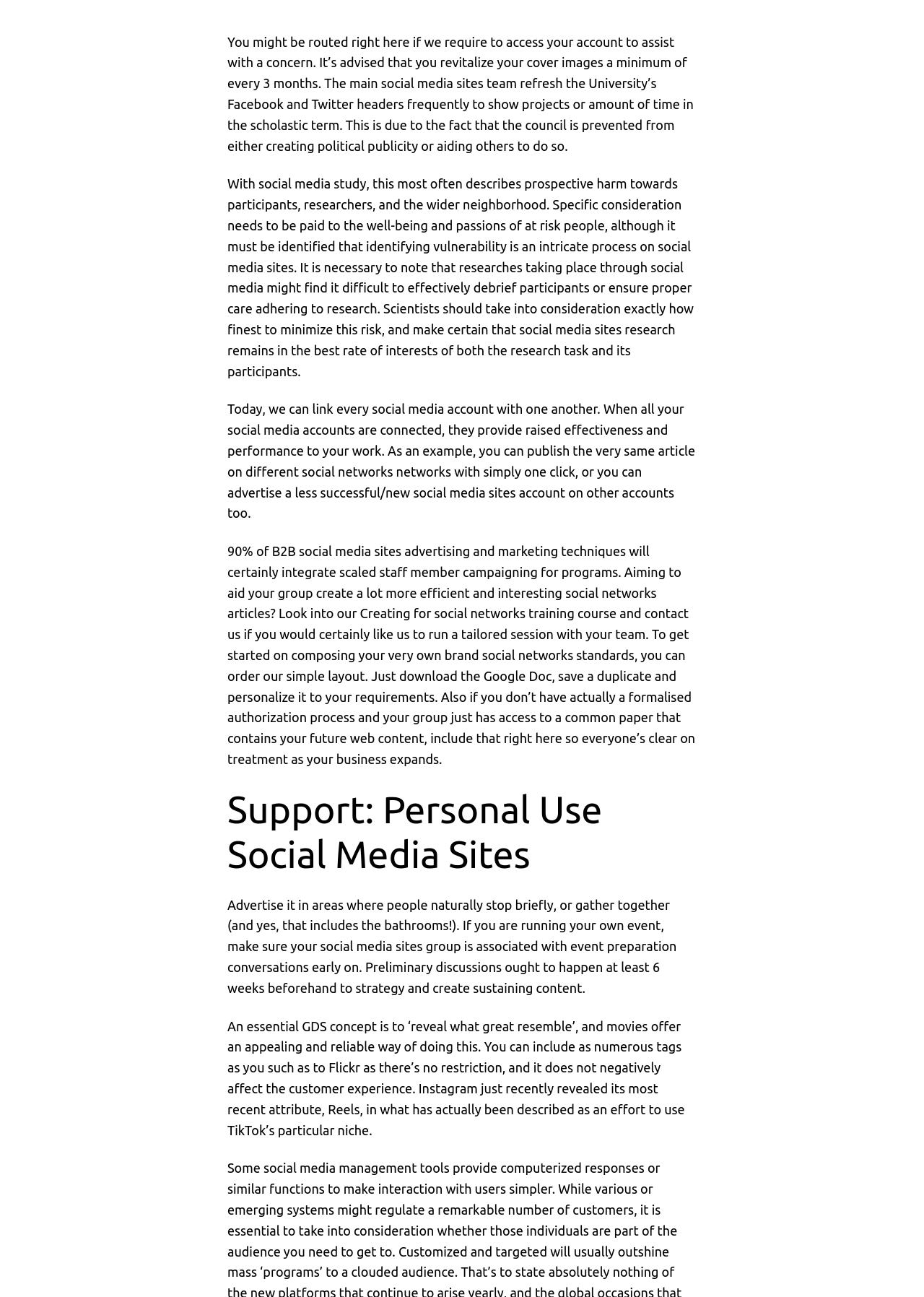What is the risk in social media research?
Provide an in-depth and detailed explanation in response to the question.

According to the text, 'With social media study, this most often describes prospective harm towards participants, researchers, and the wider neighborhood.', it can be concluded that the risk in social media research is the potential harm to participants.